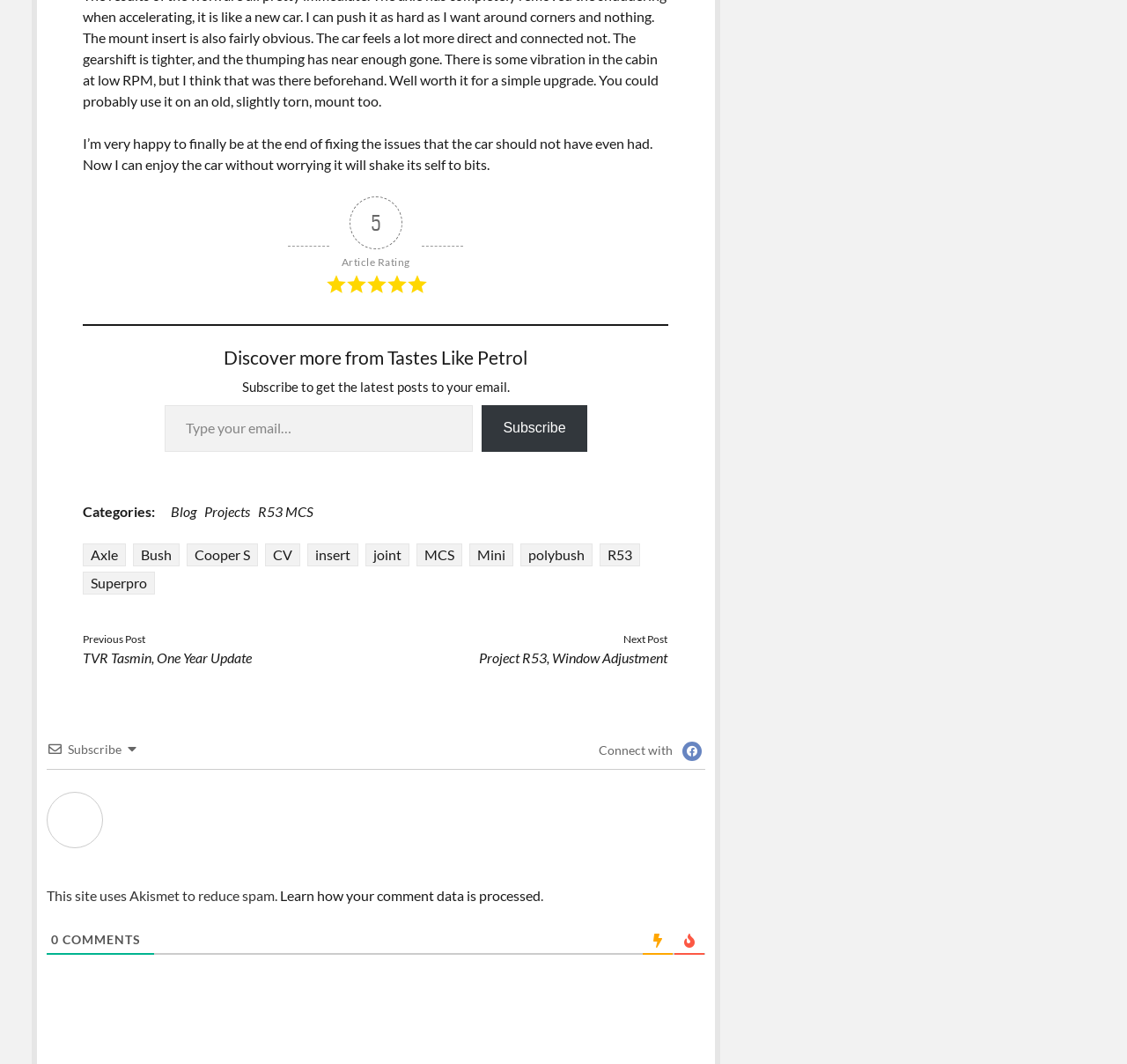How many categories are listed?
Answer with a single word or phrase, using the screenshot for reference.

3